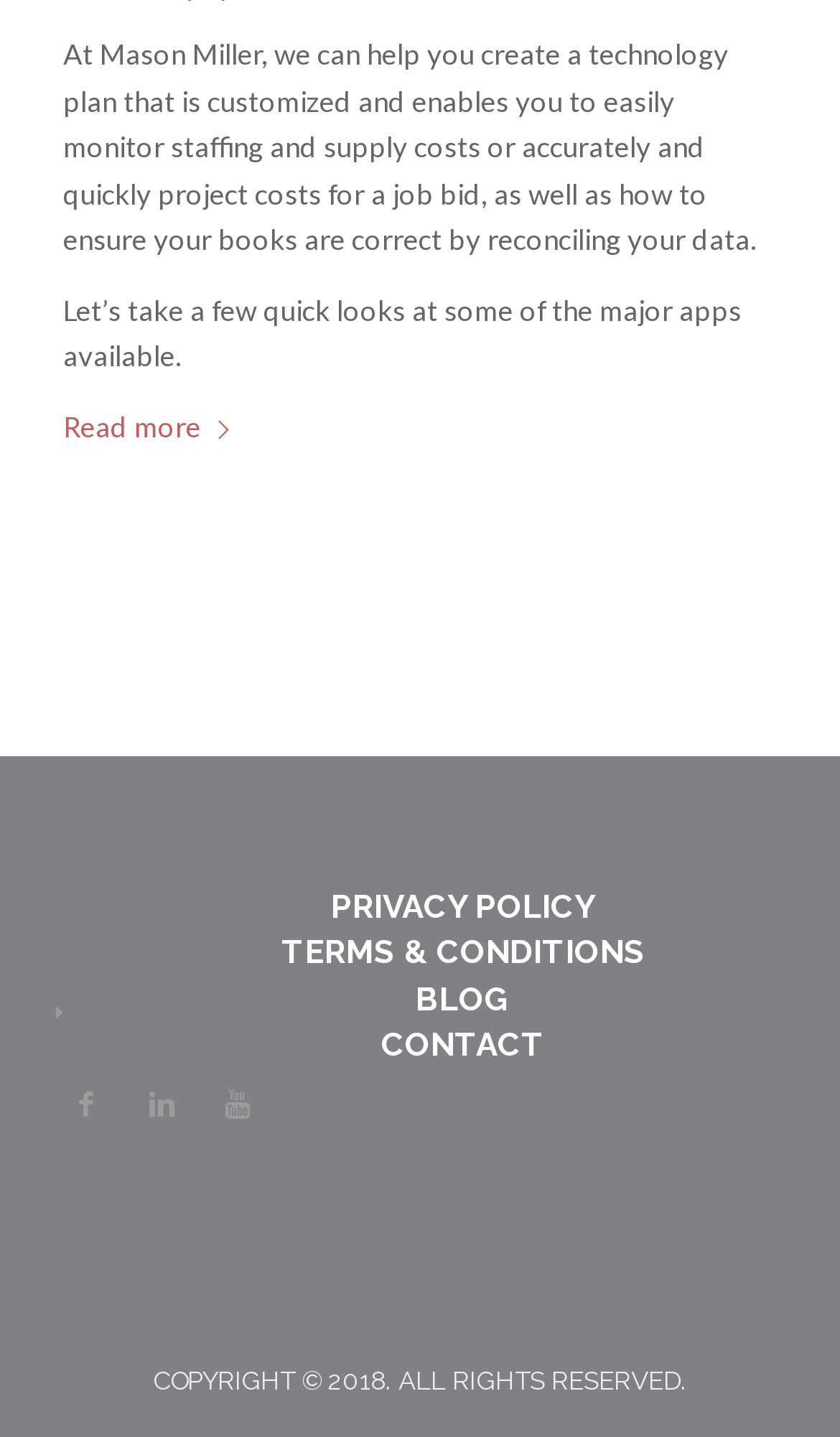Using the element description: "TERMS & CONDITIONS", determine the bounding box coordinates for the specified UI element. The coordinates should be four float numbers between 0 and 1, [left, top, right, bottom].

[0.335, 0.65, 0.768, 0.677]